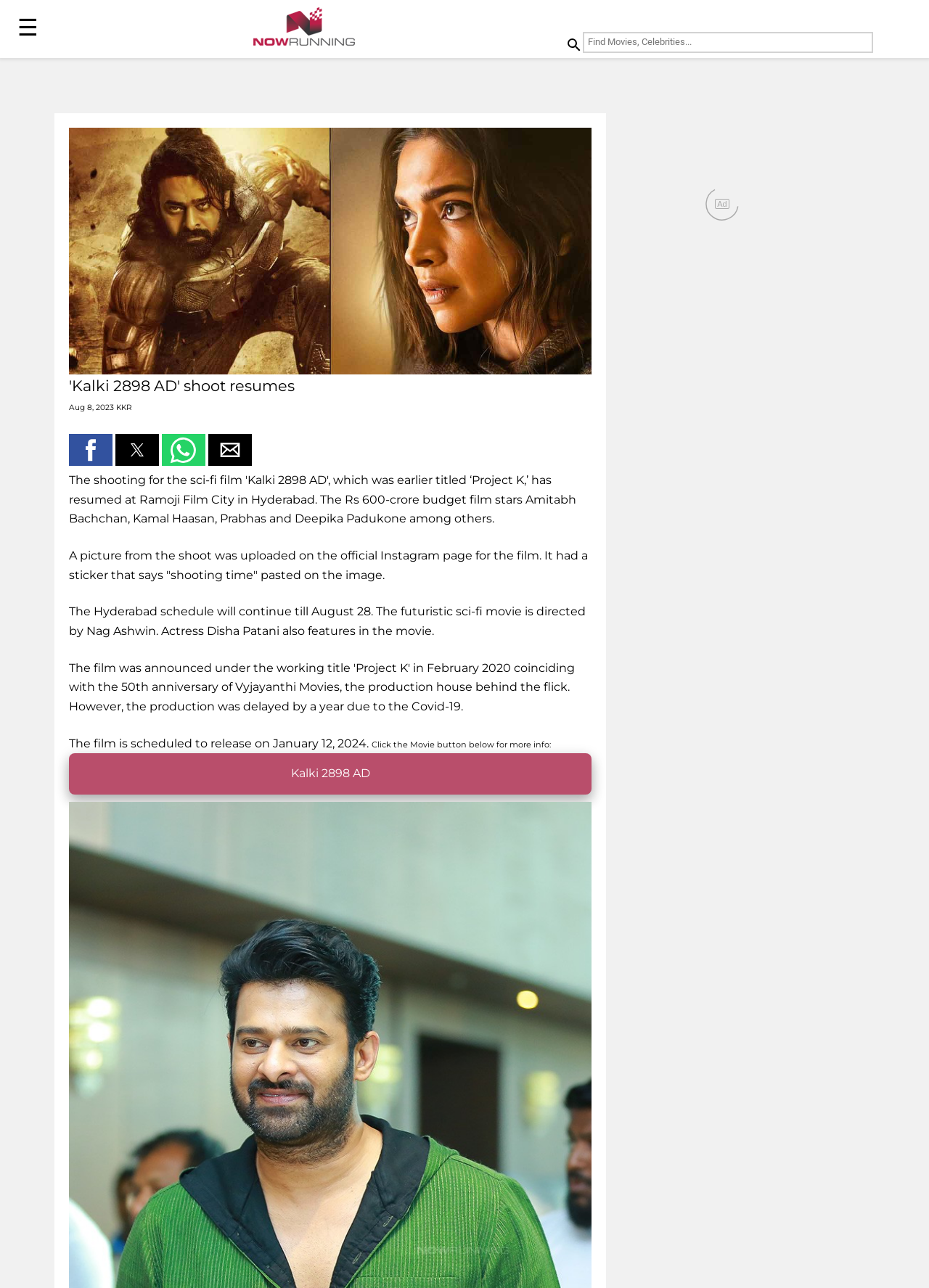Using the provided element description, identify the bounding box coordinates as (top-left x, top-left y, bottom-right x, bottom-right y). Ensure all values are between 0 and 1. Description: Kalki 2898 AD

[0.074, 0.585, 0.637, 0.617]